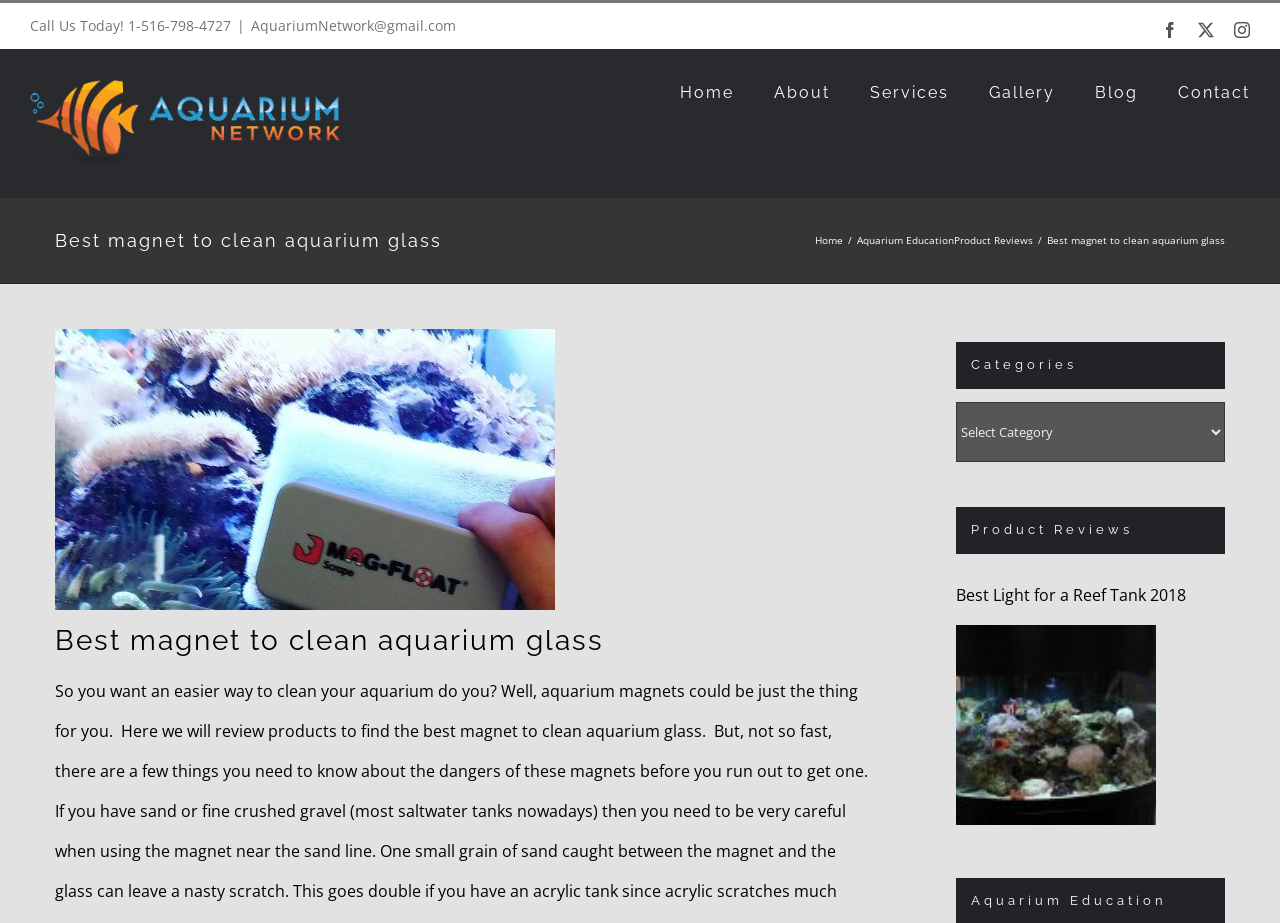Point out the bounding box coordinates of the section to click in order to follow this instruction: "Read more about TV mounting pricing".

None